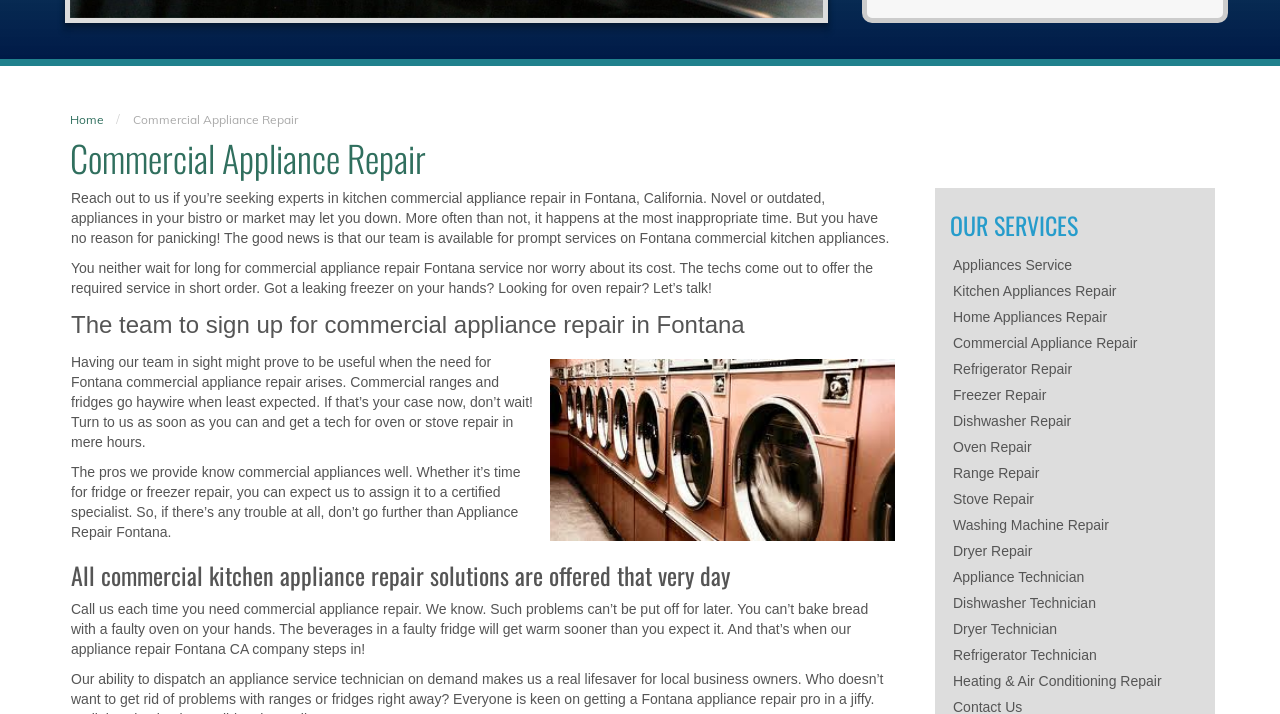Using the element description: "Stove Repair", determine the bounding box coordinates for the specified UI element. The coordinates should be four float numbers between 0 and 1, [left, top, right, bottom].

[0.742, 0.681, 0.938, 0.718]